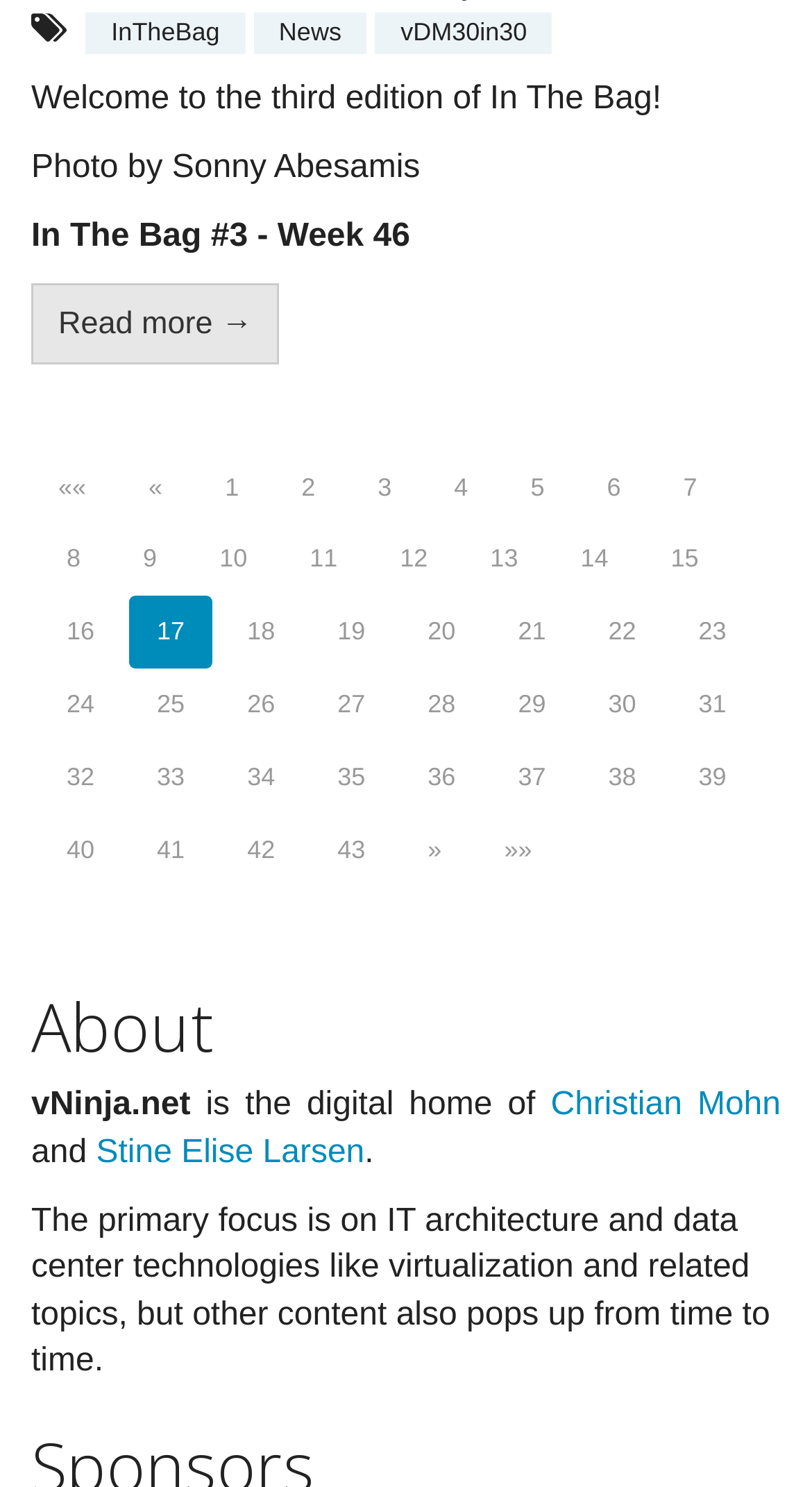How many links are there for navigating between pages?
Carefully analyze the image and provide a thorough answer to the question.

I counted the links 'First', 'Previous', '1', '2', ..., 'Last' and 'Next' which are used for navigating between pages, and there are 7 of them.